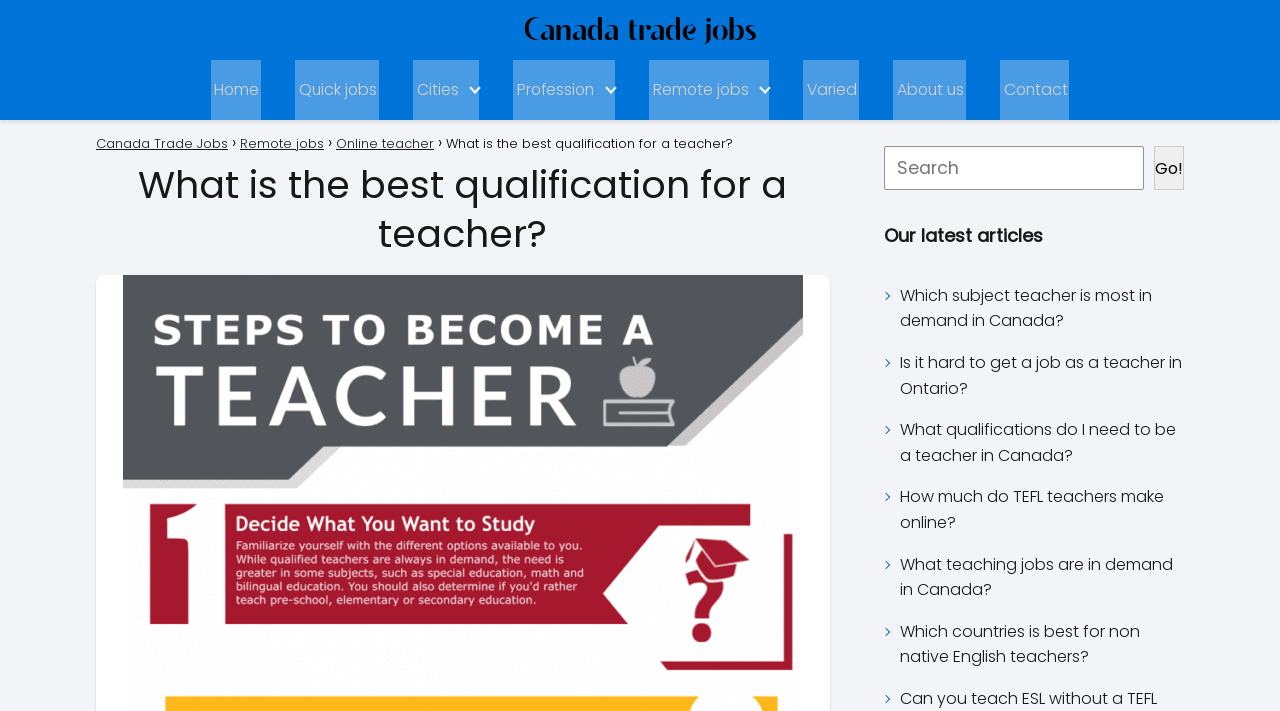Provide a brief response to the question below using a single word or phrase: 
How many article links are in the 'Our latest articles' section?

5